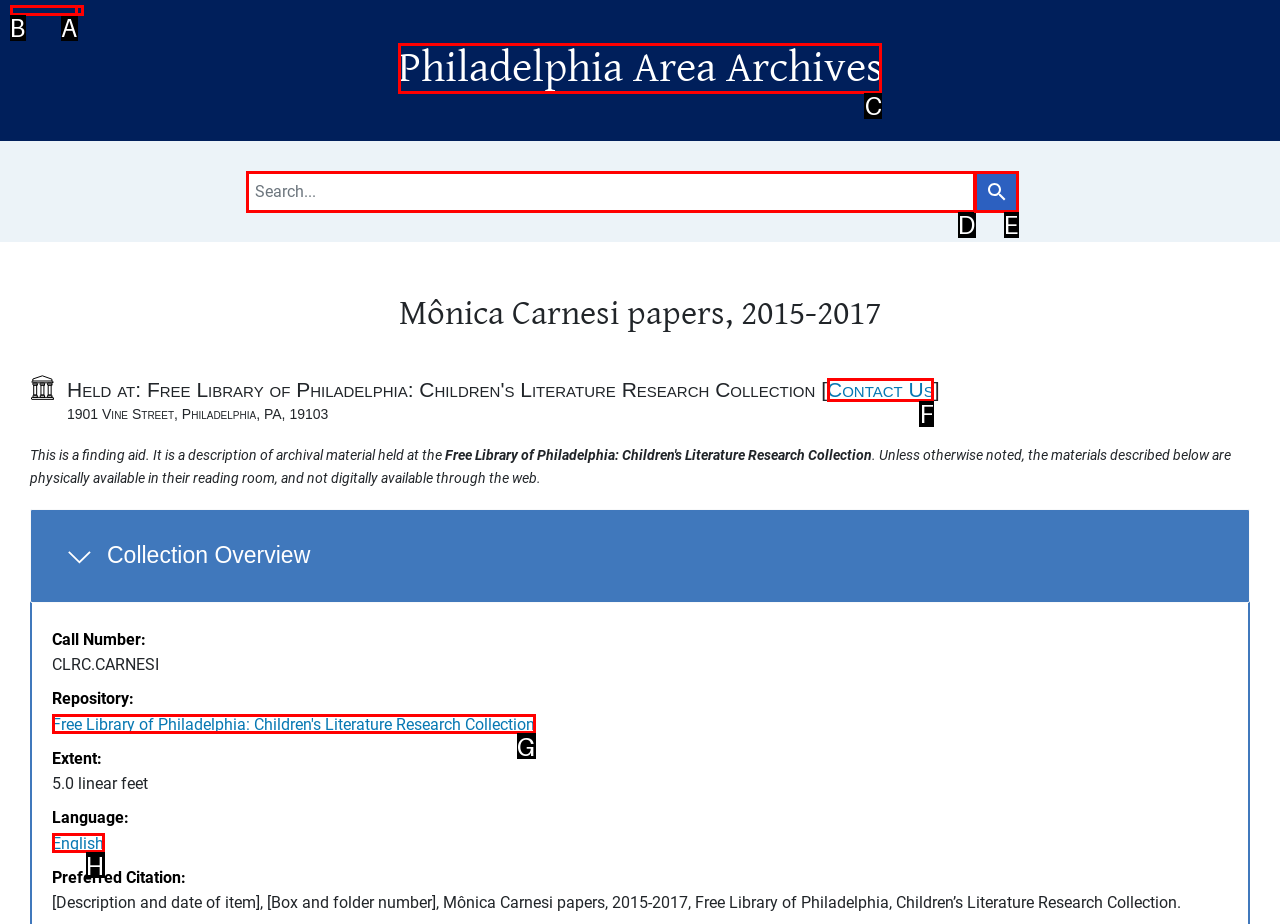Indicate which red-bounded element should be clicked to perform the task: Go to Philadelphia Area Archives Answer with the letter of the correct option.

C